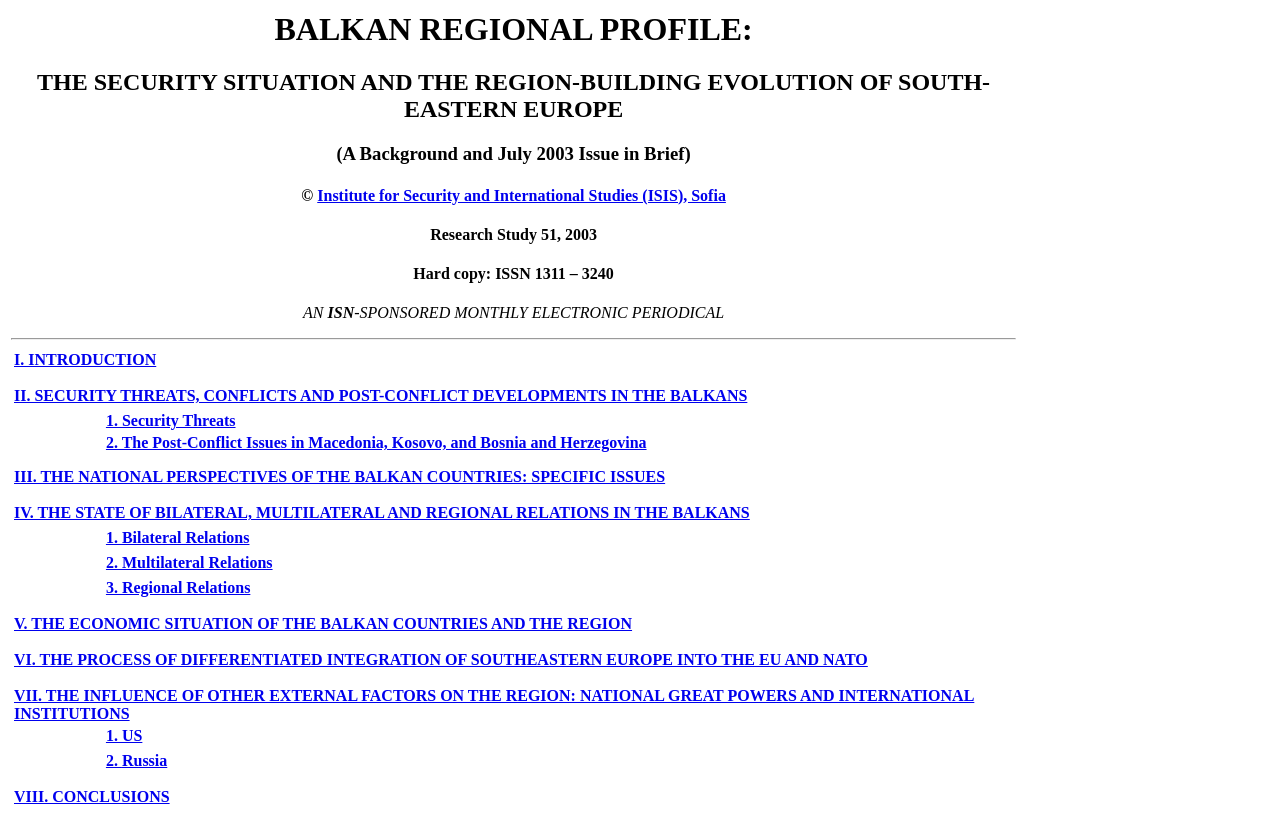What is the text of the link in the fifth row?
Based on the image content, provide your answer in one word or a short phrase.

III. THE NATIONAL PERSPECTIVES OF THE BALKAN COUNTRIES: SPECIFIC ISSUES